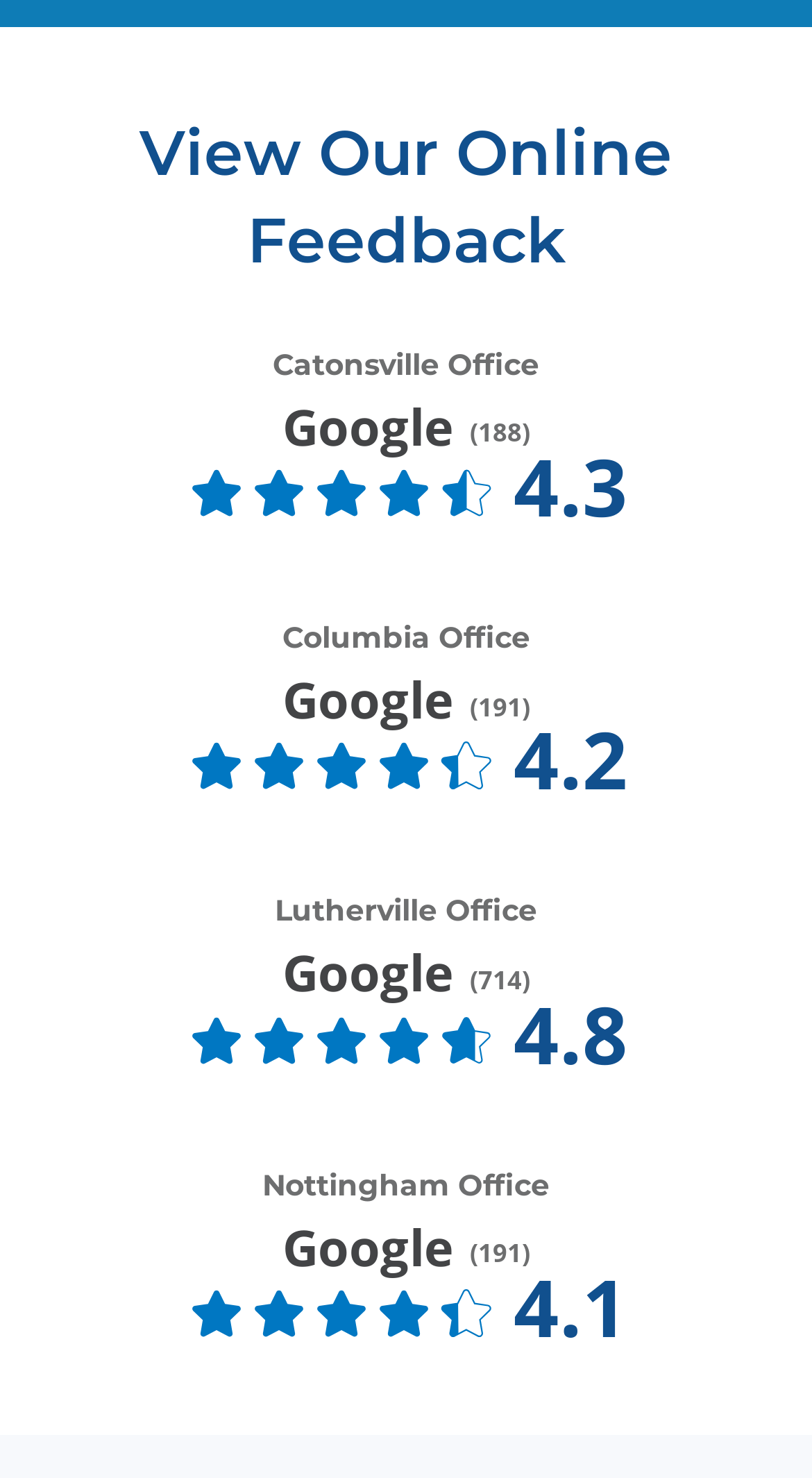Give a concise answer using one word or a phrase to the following question:
How many reviews are there for the Lutherville Office?

714